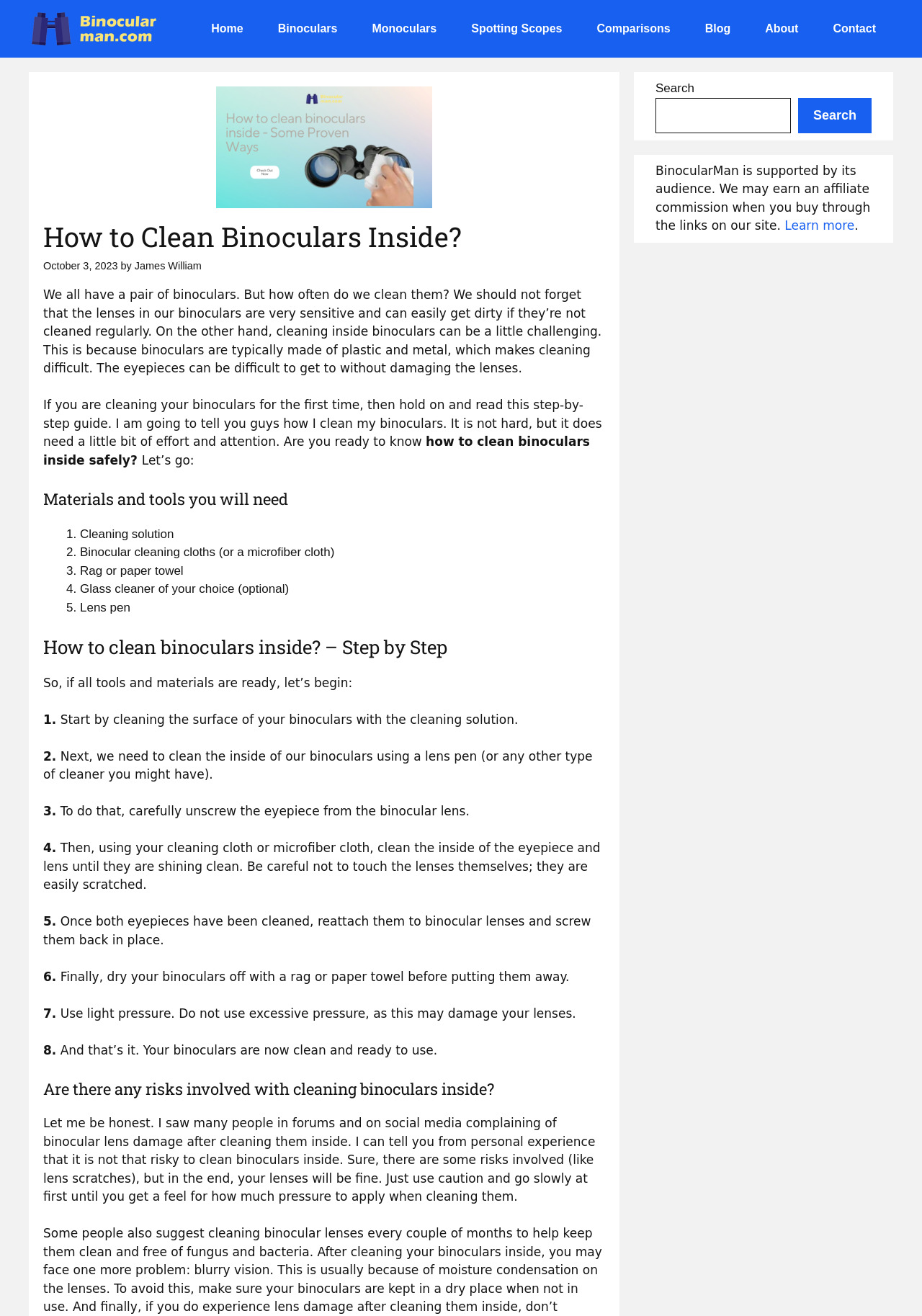What should you avoid when cleaning binoculars?
Please give a well-detailed answer to the question.

The article warns that the lenses are easily scratched, so it's important to be careful not to touch them when cleaning the inside of the eyepiece and lens.